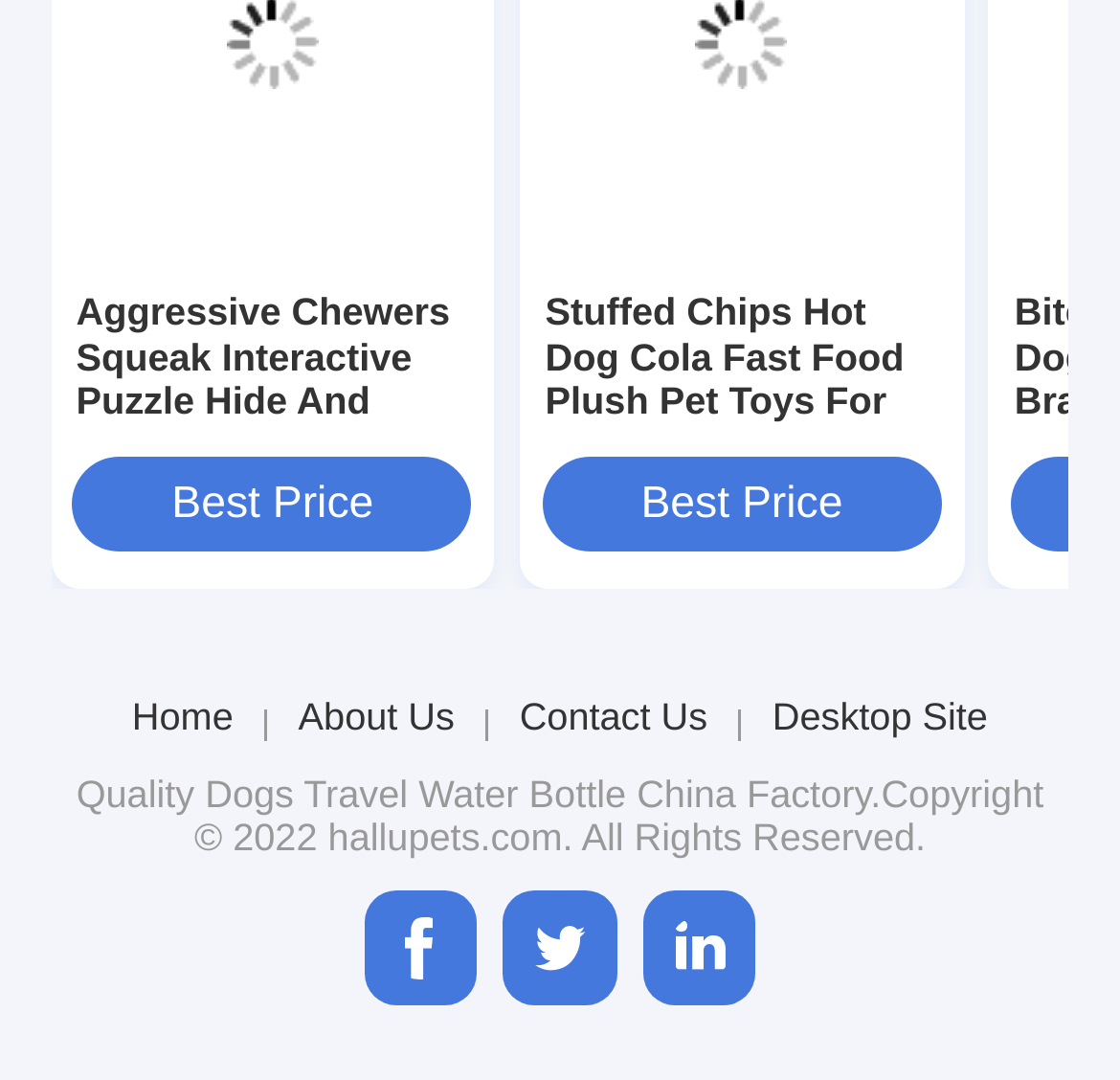Please provide the bounding box coordinates in the format (top-left x, top-left y, bottom-right x, bottom-right y). Remember, all values are floating point numbers between 0 and 1. What is the bounding box coordinate of the region described as: Dogs Travel Water Bottle

[0.183, 0.715, 0.559, 0.755]